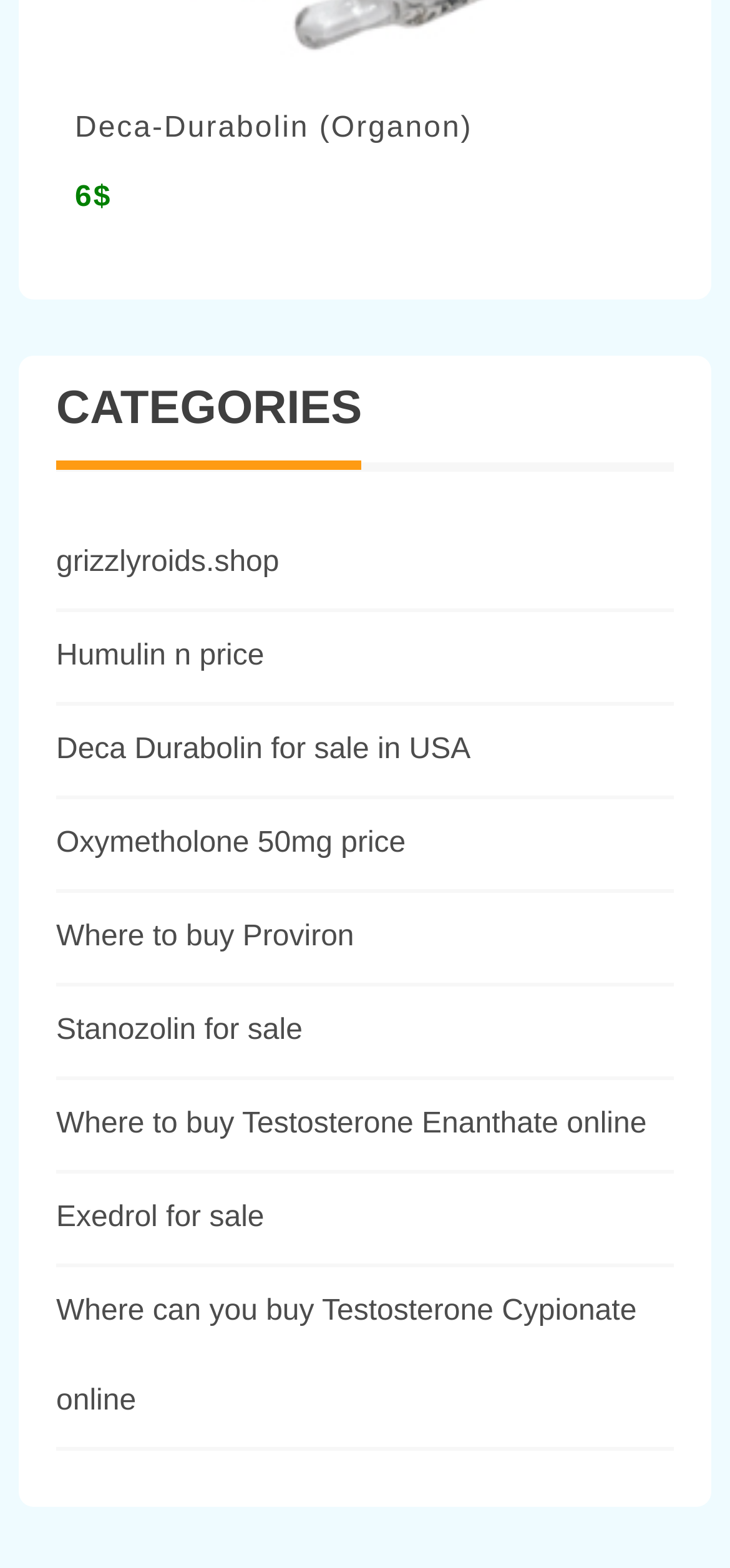Determine the bounding box coordinates of the UI element described below. Use the format (top-left x, top-left y, bottom-right x, bottom-right y) with floating point numbers between 0 and 1: grizzlyroids.shop

[0.077, 0.348, 0.382, 0.368]